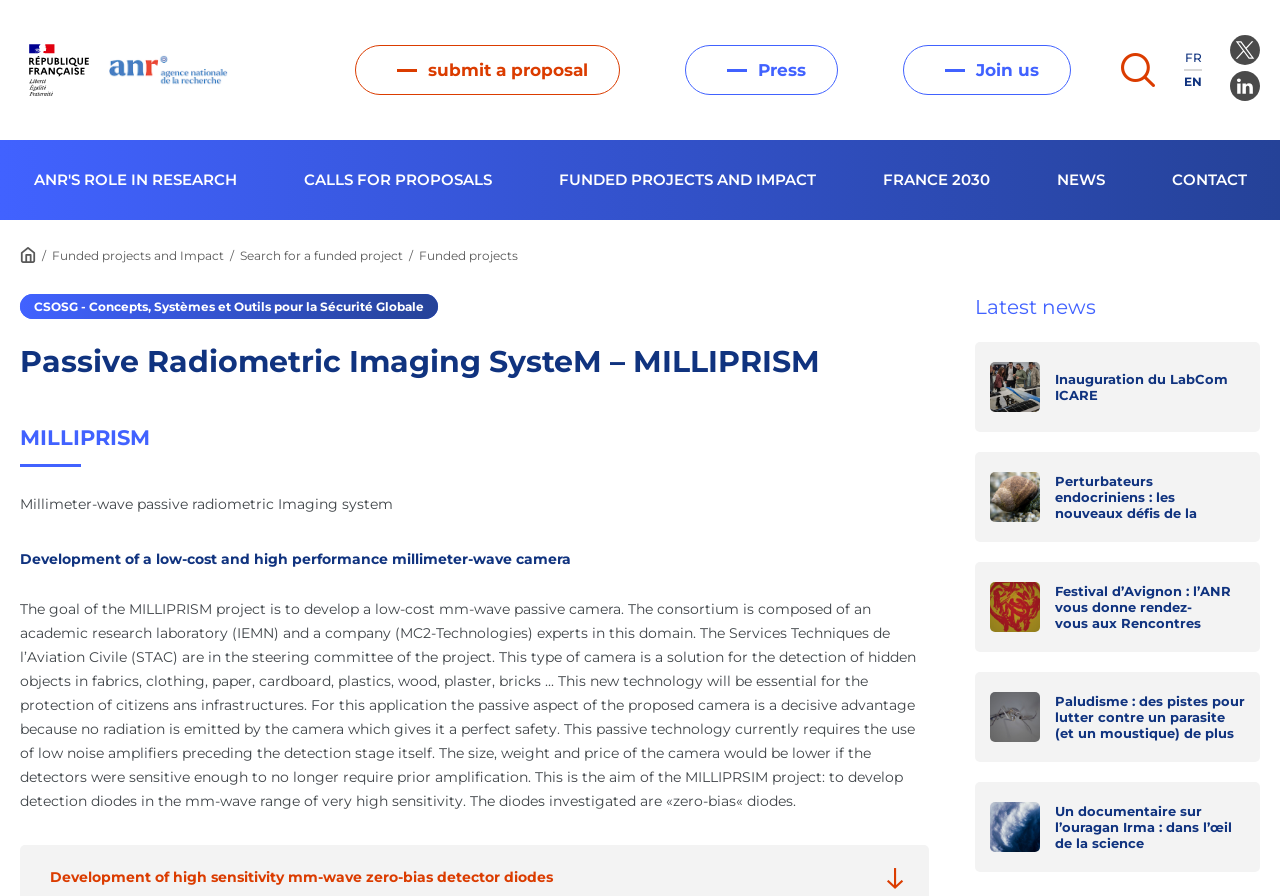Identify the bounding box coordinates of the region that should be clicked to execute the following instruction: "Switch to English language".

[0.925, 0.083, 0.939, 0.099]